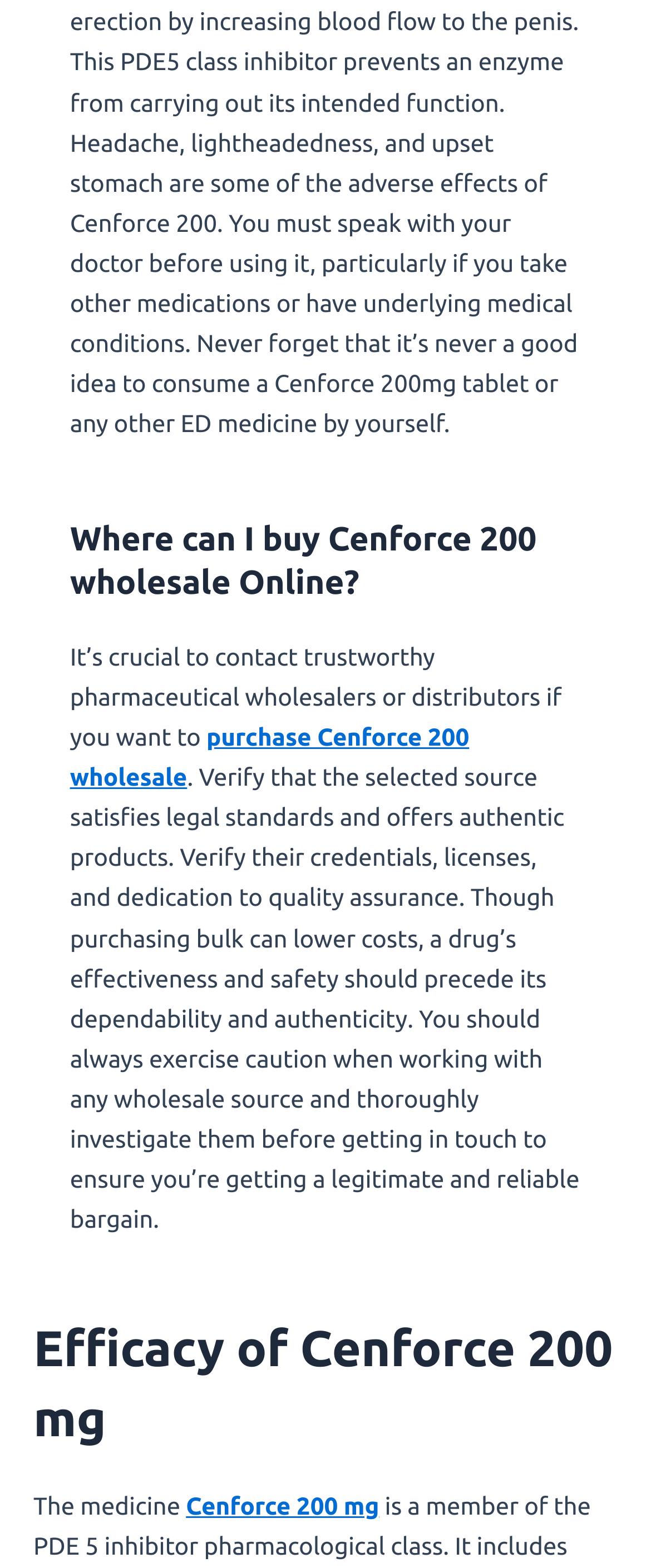What is the recommended approach to buying Cenforce 200 wholesale?
Using the visual information, answer the question in a single word or phrase.

Verify source's credentials